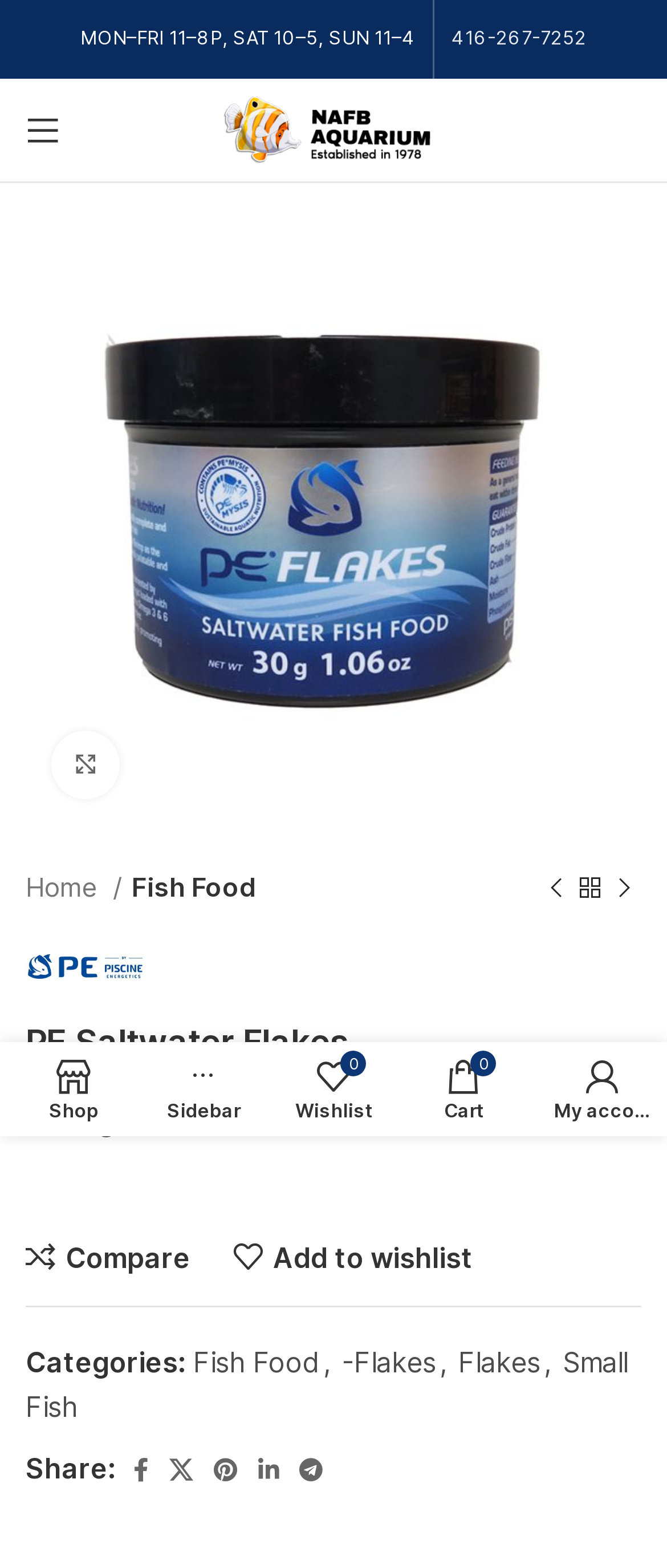What is the business hour on Saturday?
Craft a detailed and extensive response to the question.

I found the business hour information at the top of the webpage, which is 'MON–FRI 11–8P, SAT 10–5, SUN 11–4'. From this, I can see that the business hour on Saturday is 10–5.